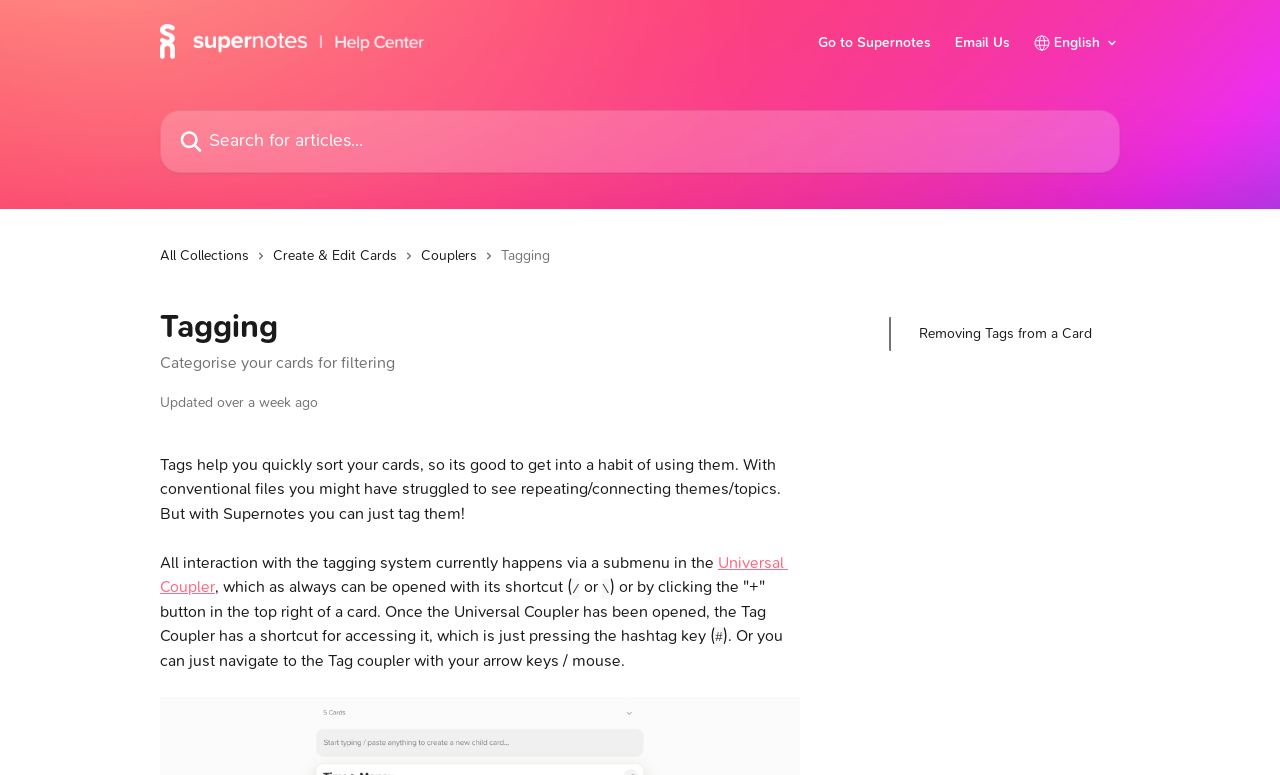By analyzing the image, answer the following question with a detailed response: How many links are there in the top header?

The top header contains three links: 'Supernotes Help', 'Go to Supernotes', and 'Email Us'.